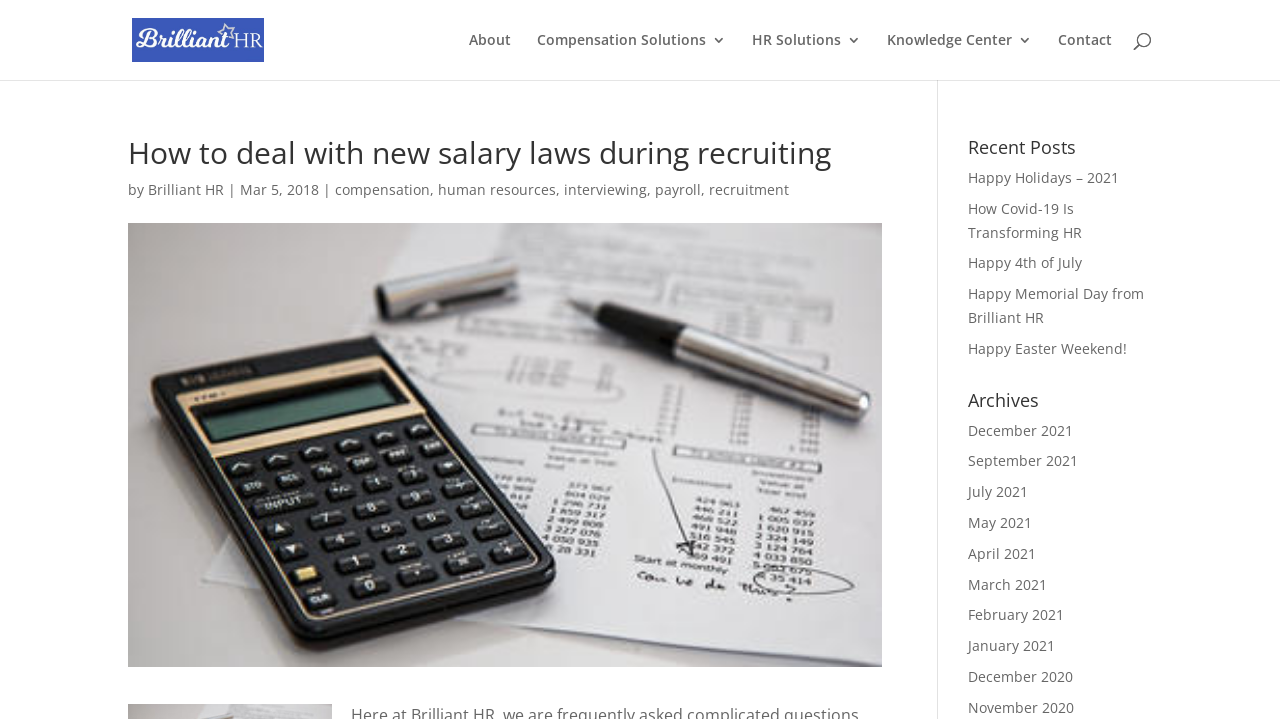Please find the main title text of this webpage.

How to deal with new salary laws during recruiting